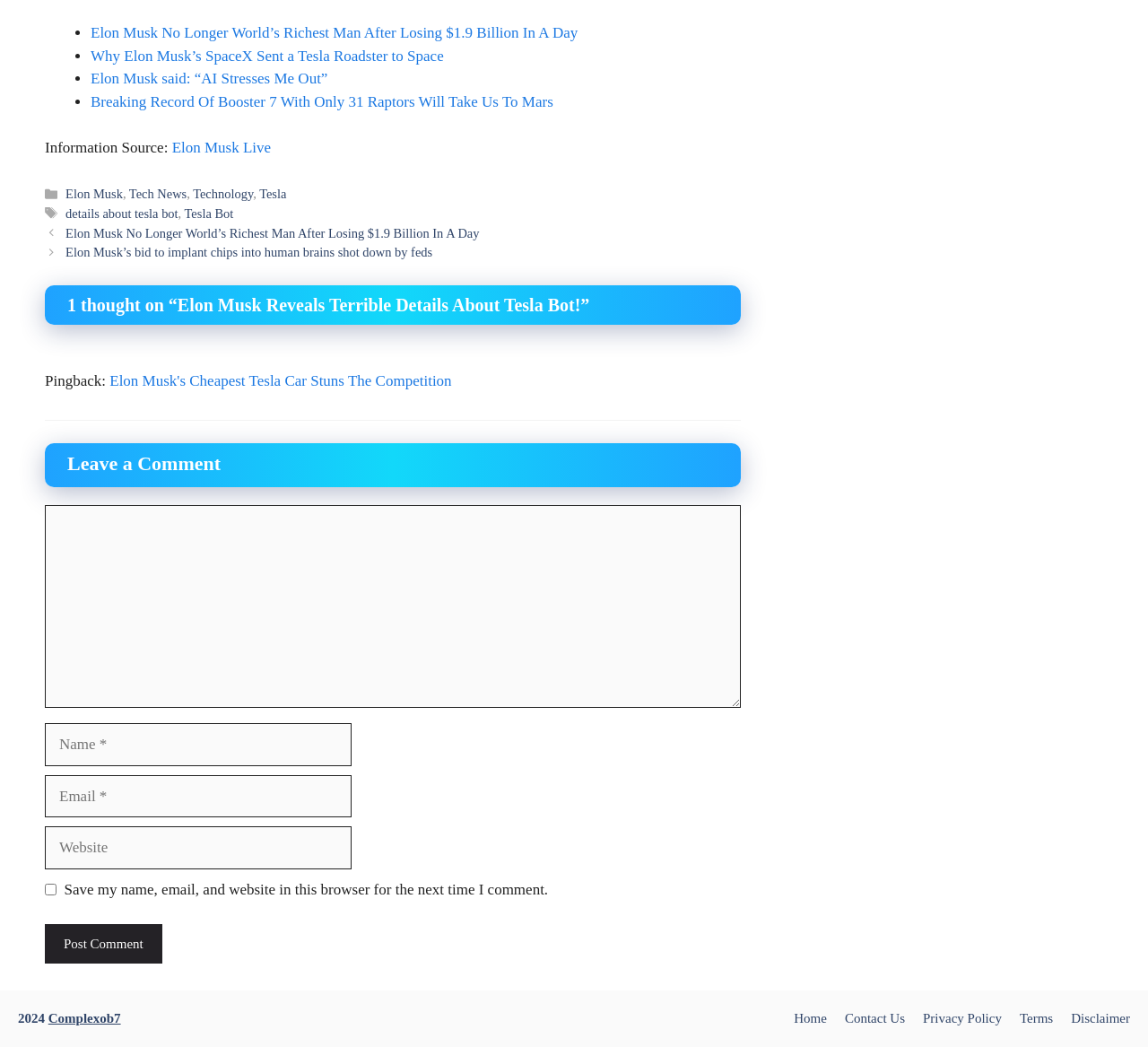Please find the bounding box coordinates of the element's region to be clicked to carry out this instruction: "Leave a comment on the article".

[0.039, 0.482, 0.645, 0.676]